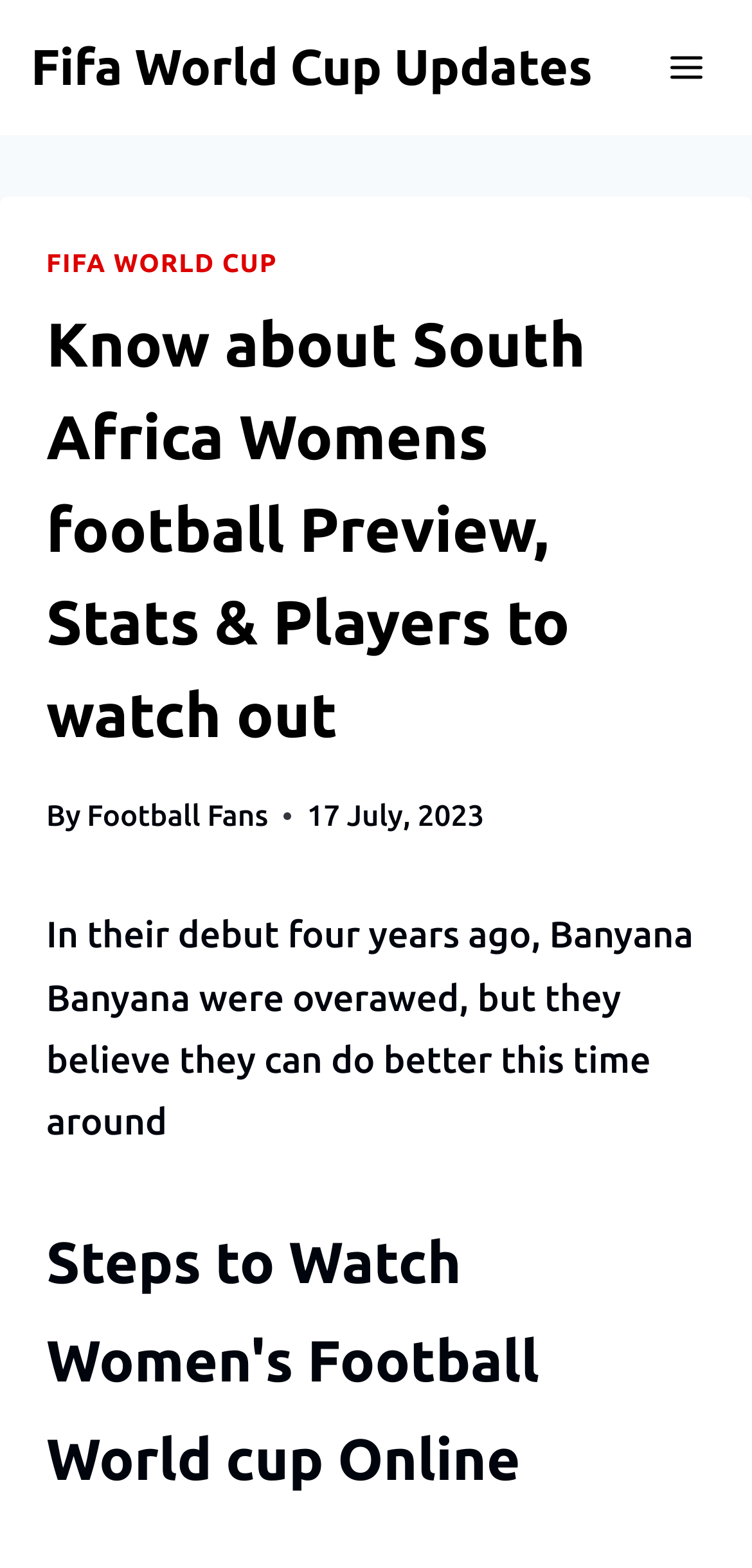Answer the question below using just one word or a short phrase: 
Who wrote the article about South Africa women's football?

Football Fans